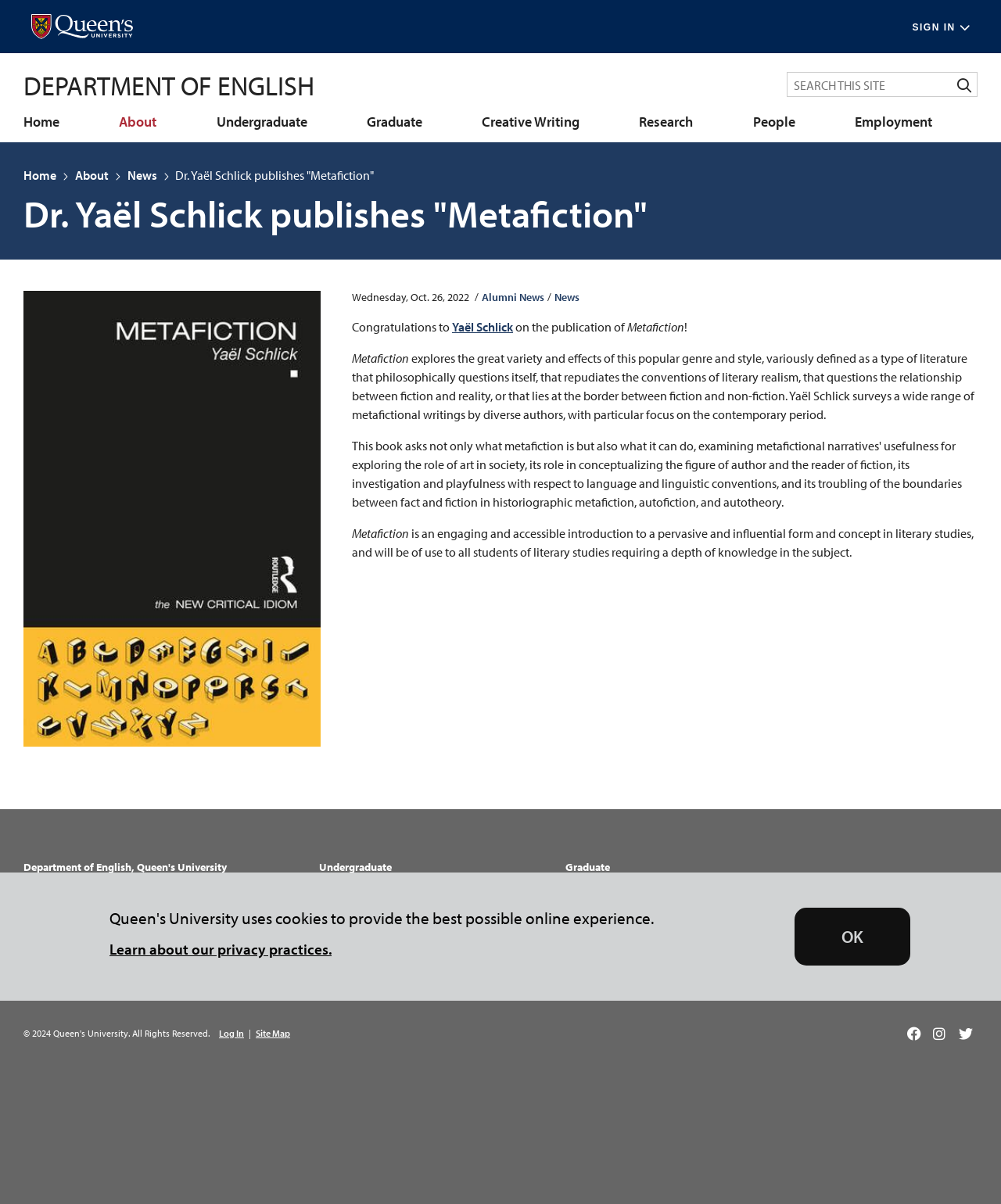Refer to the screenshot and answer the following question in detail:
What is the department of Yaël Schlick?

The webpage is from the Department of English, Queen's University, and Yaël Schlick publishes 'Metafiction', so the department of Yaël Schlick is the Department of English.